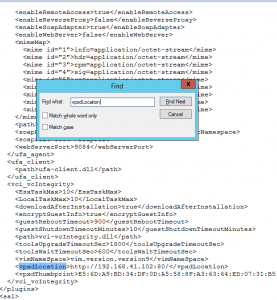What is the context of the XML configuration file?
Look at the image and construct a detailed response to the question.

The XML configuration file displayed in the screenshot includes various configuration elements relevant to VMware infrastructure, suggesting that the context of the file is related to VMware's infrastructure and its components.